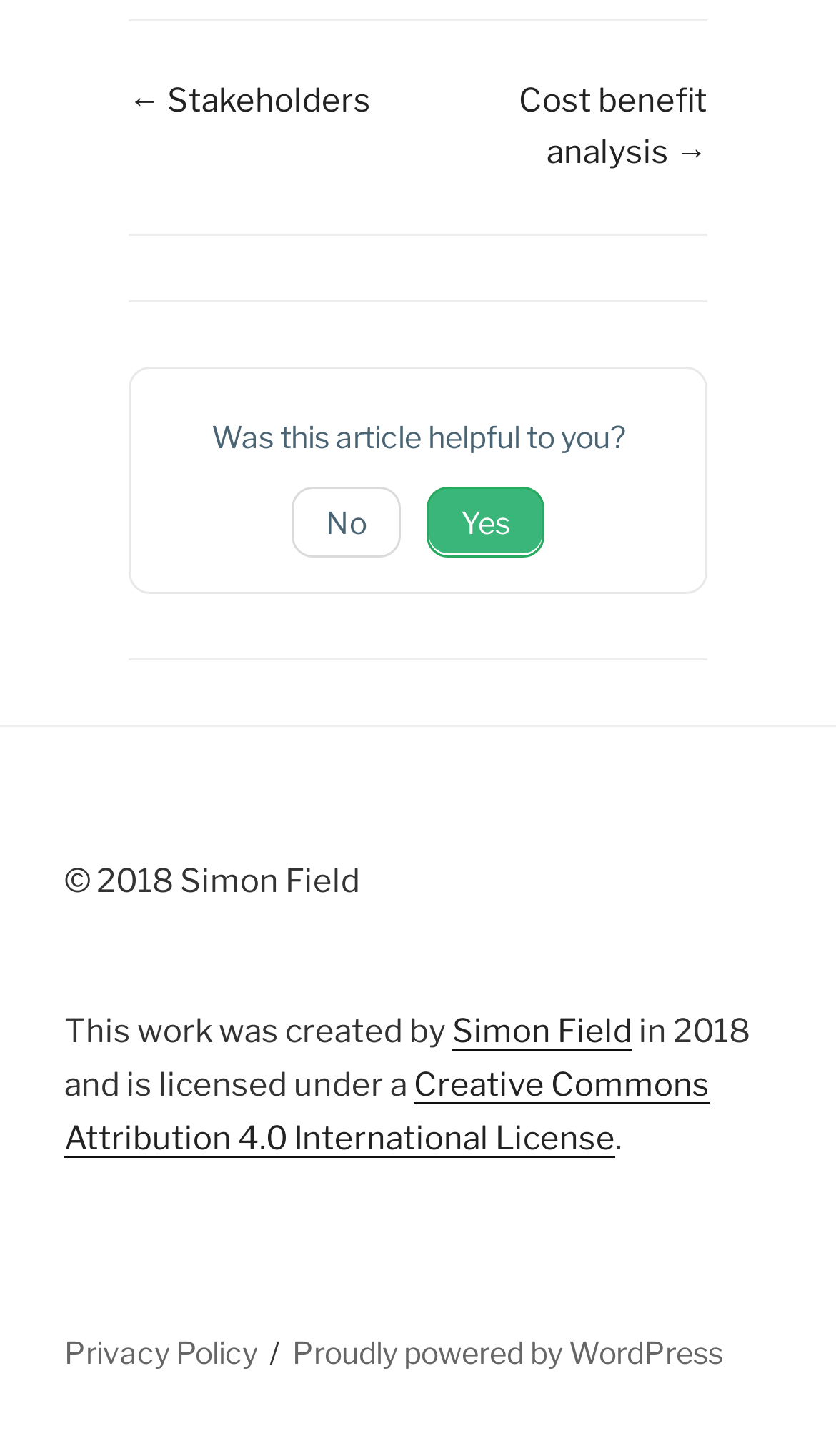Please determine the bounding box coordinates of the element's region to click in order to carry out the following instruction: "Go back to Stakeholders". The coordinates should be four float numbers between 0 and 1, i.e., [left, top, right, bottom].

[0.154, 0.055, 0.444, 0.082]